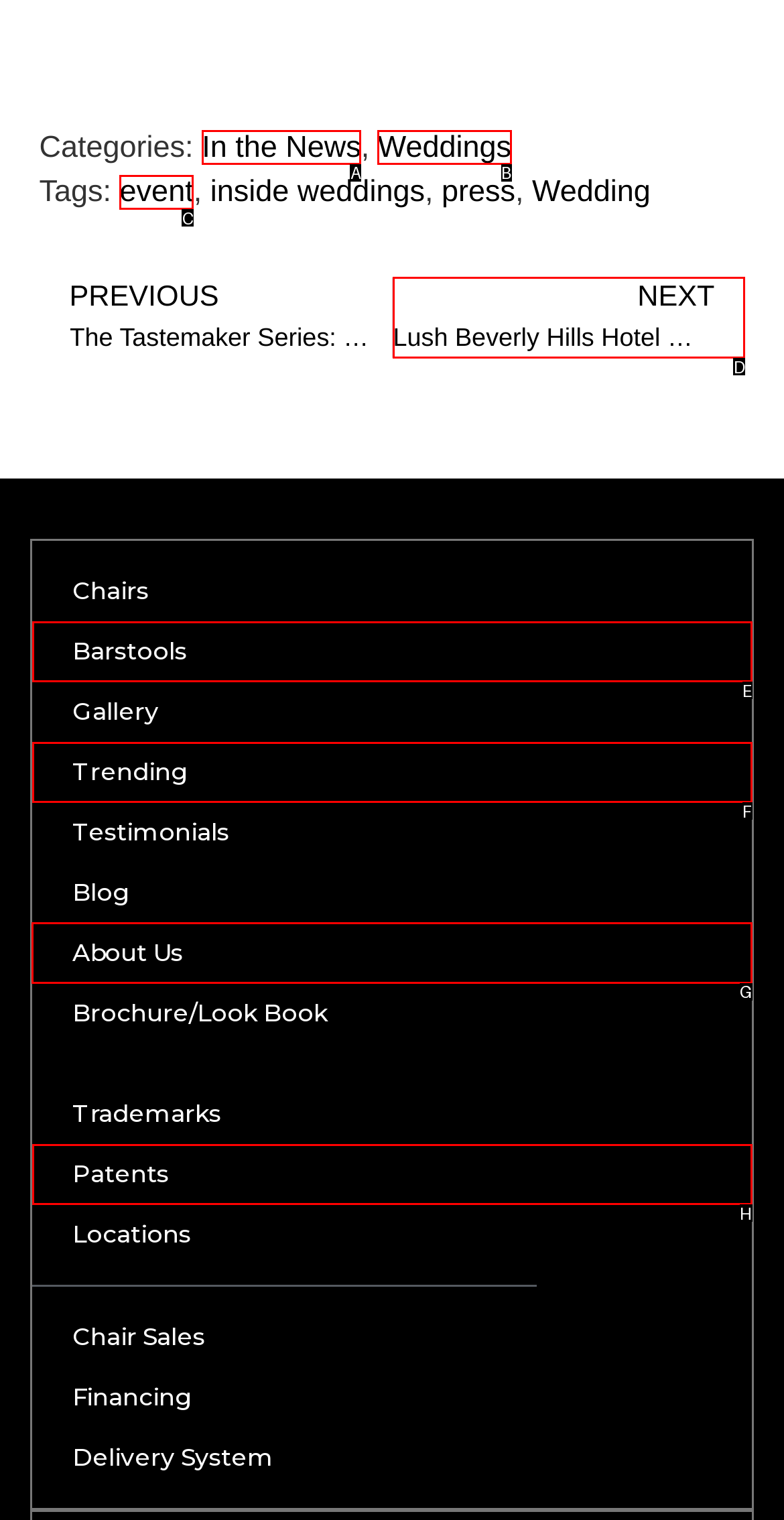Identify the correct UI element to click for this instruction: Learn about the Company
Respond with the appropriate option's letter from the provided choices directly.

G